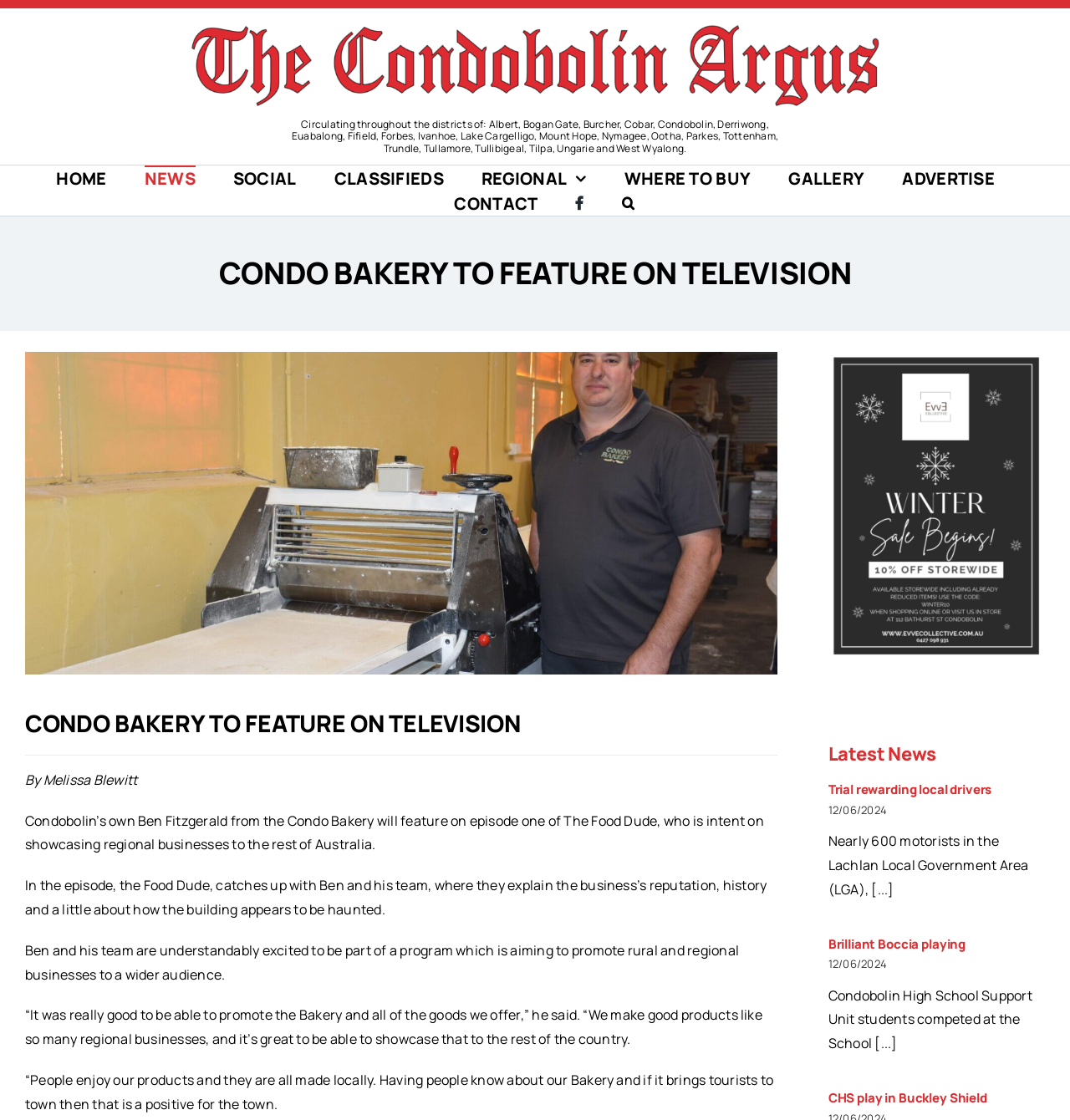How many motorists in the Lachlan Local Government Area benefited from a trial?
Could you answer the question in a detailed manner, providing as much information as possible?

The article mentions 'Nearly 600 motorists in the Lachlan Local Government Area (LGA), [...]' which indicates that nearly 600 motorists benefited from a trial.